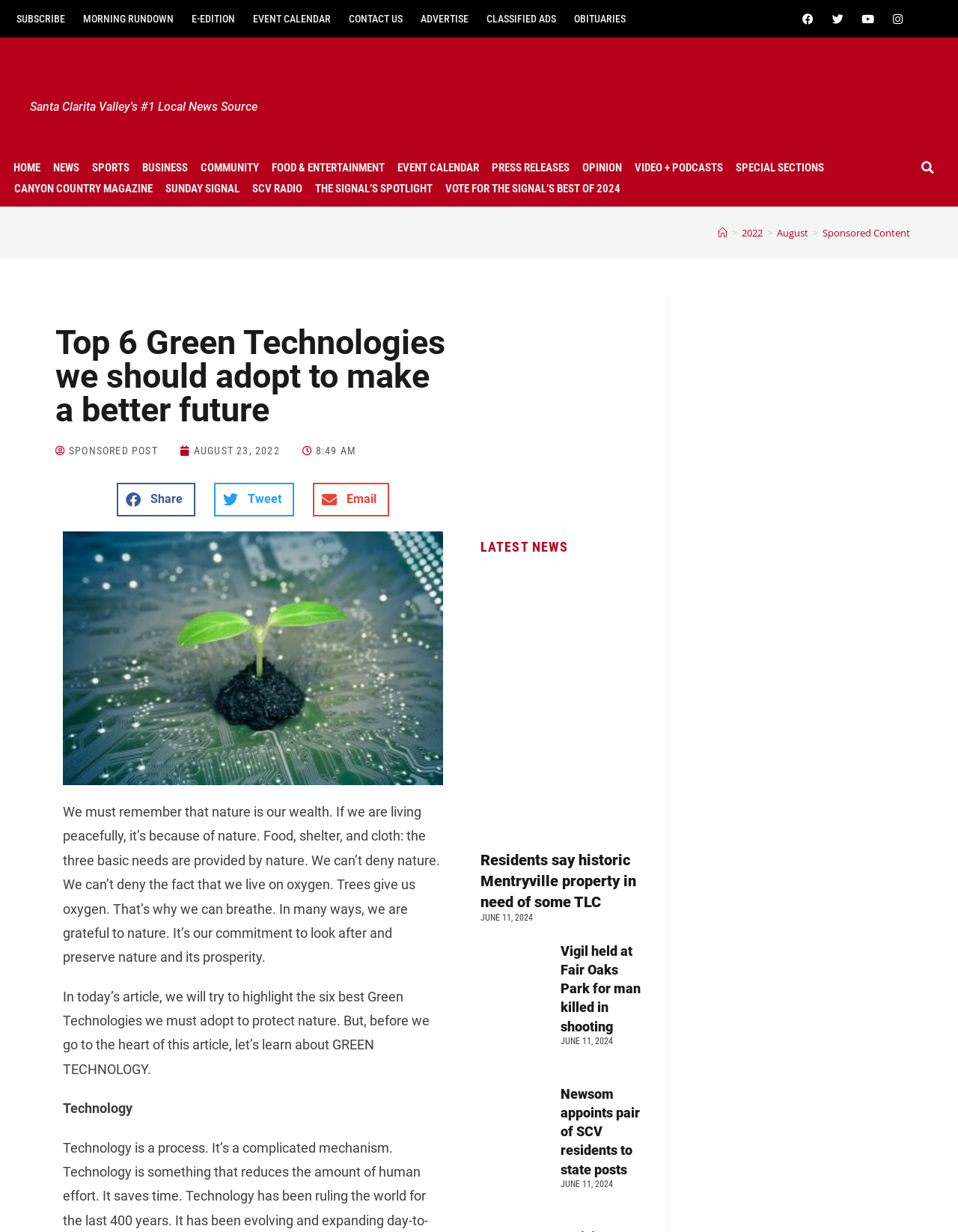Please find the bounding box for the following UI element description. Provide the coordinates in (top-left x, top-left y, bottom-right x, bottom-right y) format, with values between 0 and 1: SCV Radio

[0.257, 0.145, 0.321, 0.162]